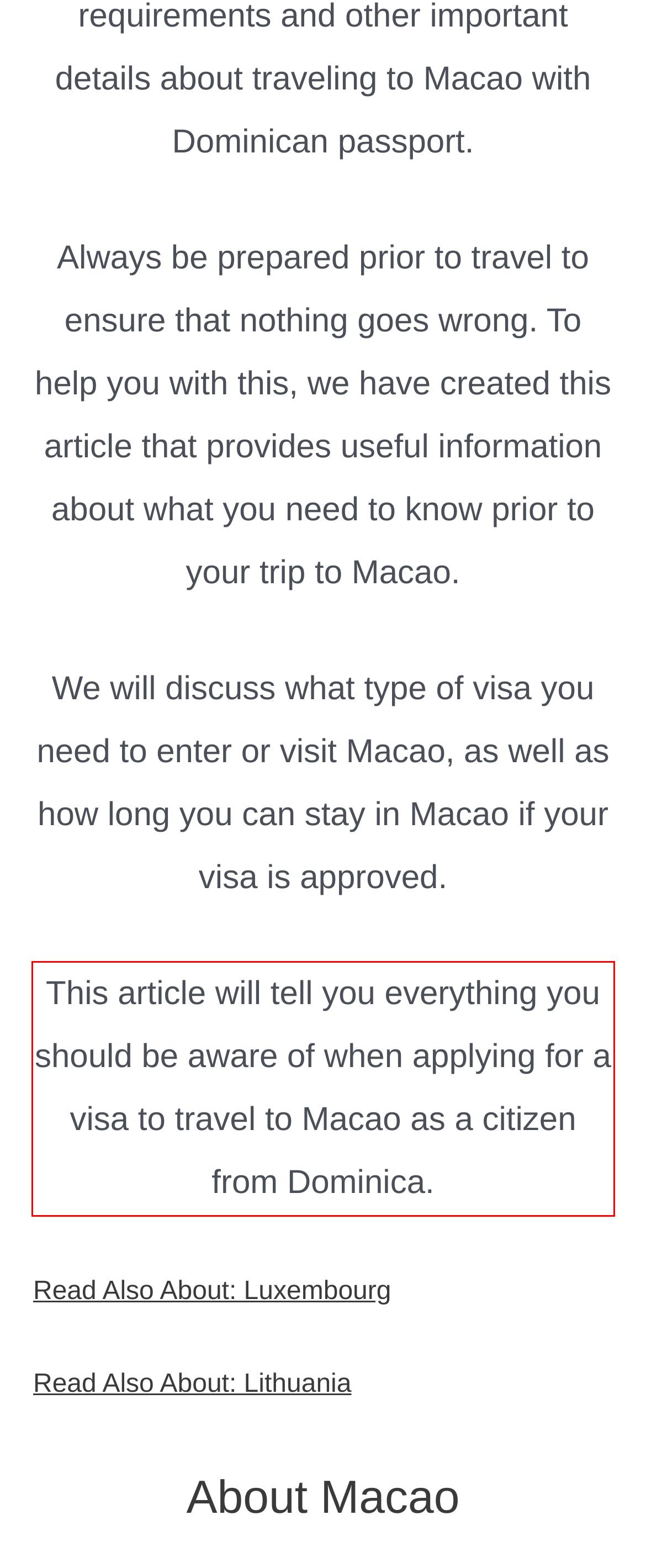Look at the provided screenshot of the webpage and perform OCR on the text within the red bounding box.

This article will tell you everything you should be aware of when applying for a visa to travel to Macao as a citizen from Dominica.